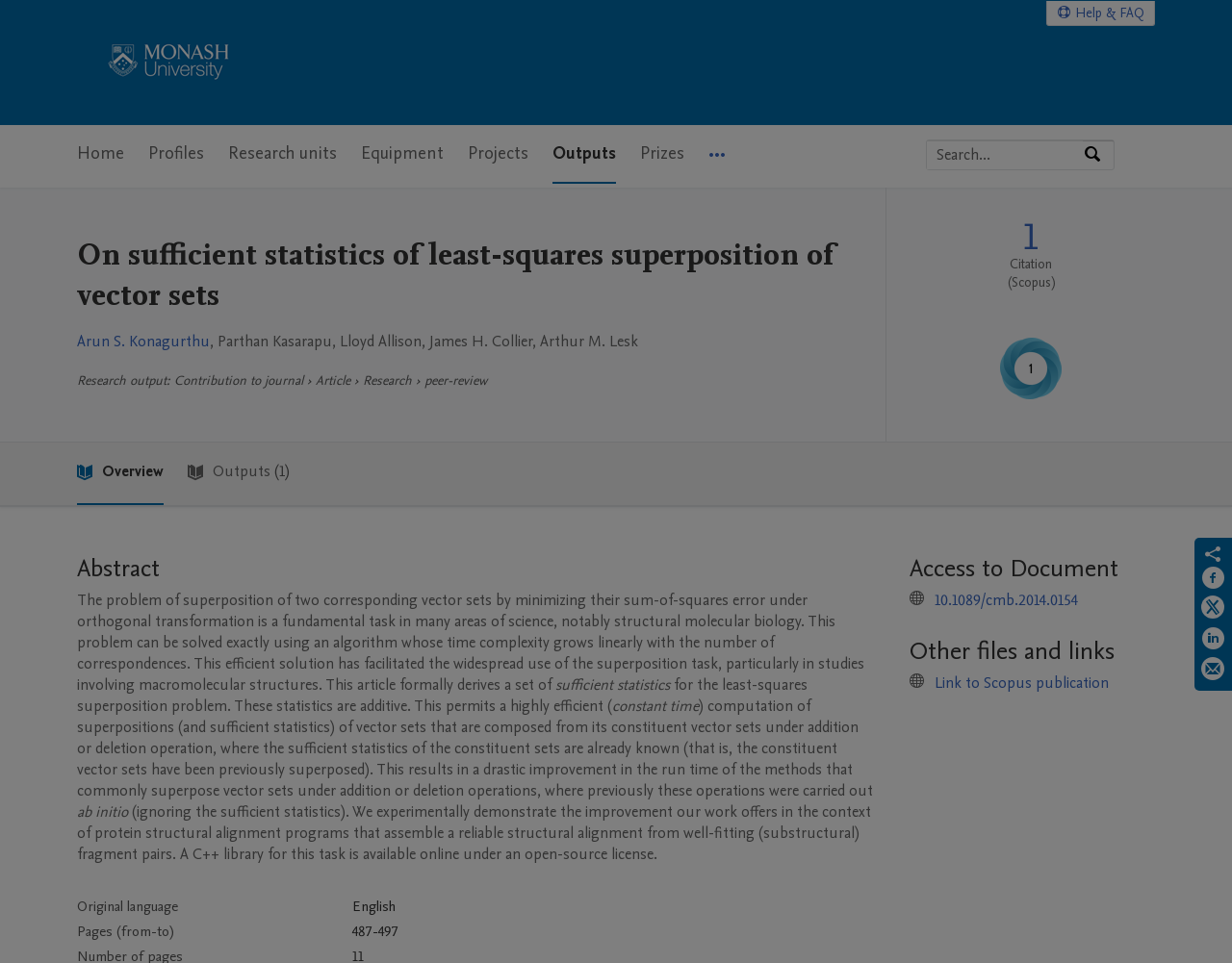Please answer the following question using a single word or phrase: 
What is the citation source?

Scopus